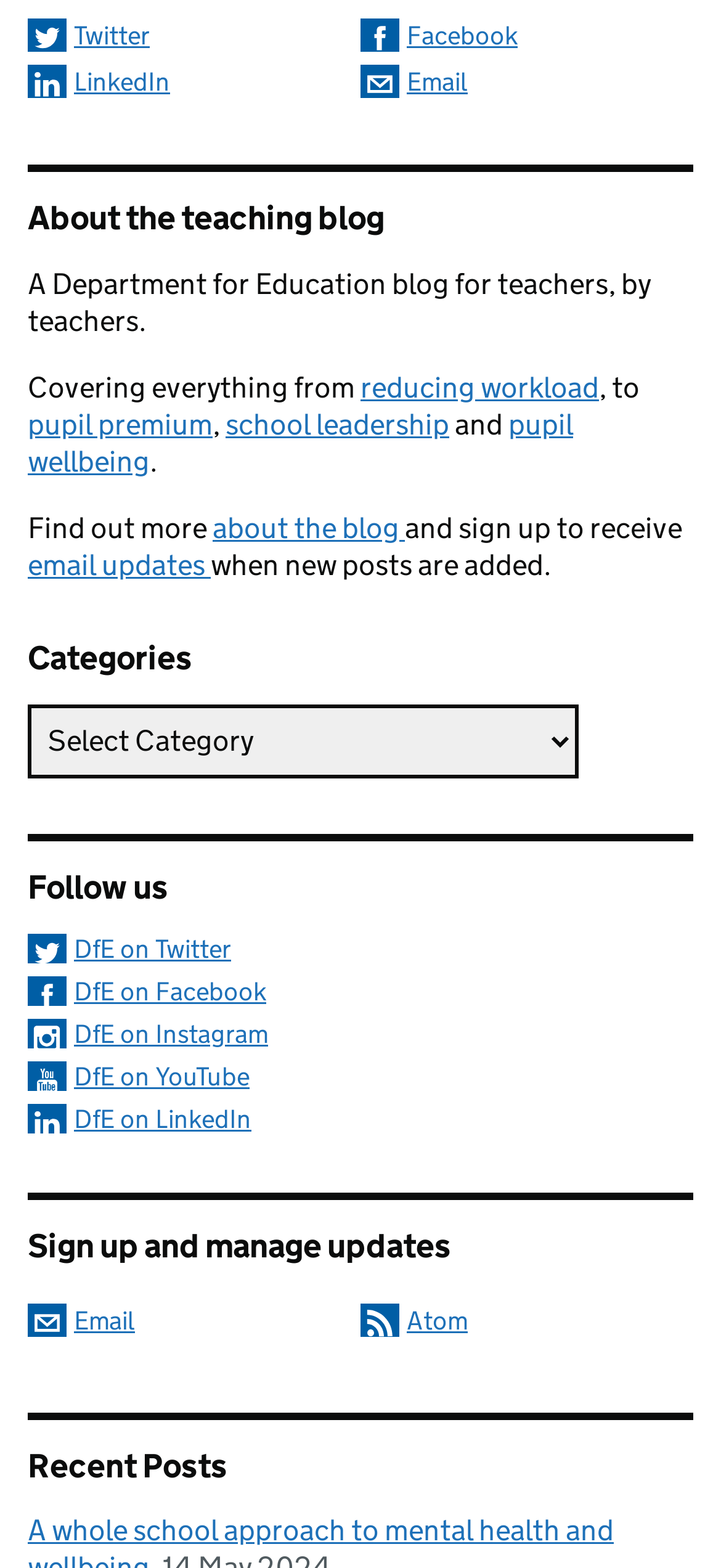Refer to the screenshot and answer the following question in detail:
What is the blog about?

Based on the webpage content, the blog is about teaching, as it mentions 'A Department for Education blog for teachers, by teachers.' and covers various topics related to teaching.